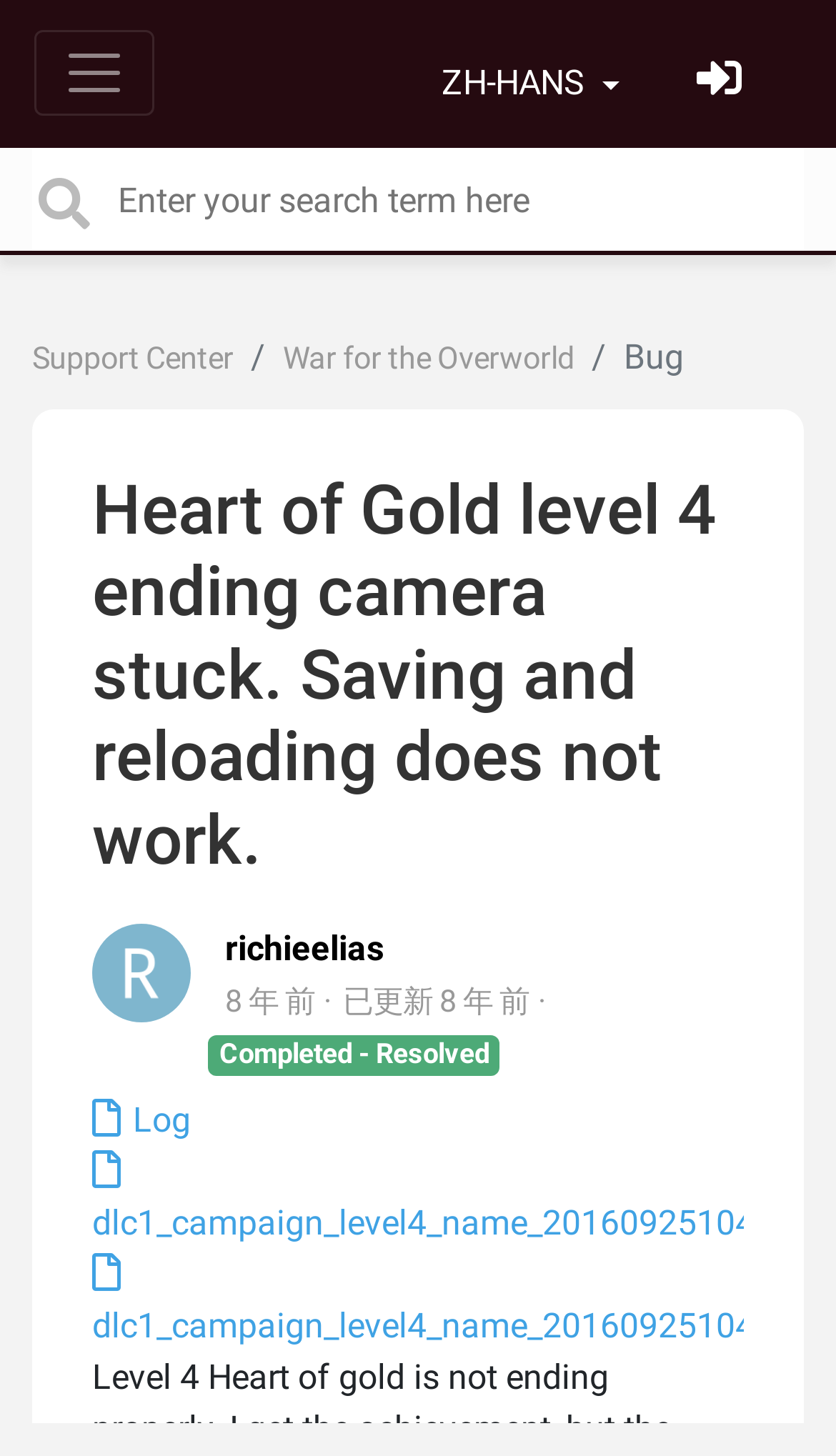Describe all the key features and sections of the webpage thoroughly.

The webpage appears to be a support center or forum page, specifically a bug report or issue tracking page. At the top left, there is a toggle navigation button, and next to it, a language selection button with the option "ZH-HANS". On the top right, there is a login link and a search bar where users can enter their search terms.

Below the search bar, there is a navigation breadcrumb section with links to the Support Center, War for the Overworld, and a label indicating that the current page is a bug report. The main content of the page is a heading that describes the issue, "Heart of Gold level 4 ending camera stuck. Saving and reloading does not work." 

To the right of the heading, there is an avatar image, and below it, a link to the user "richieelias" who likely submitted the bug report. The submission date and time are displayed next to the user link, along with a label indicating that the issue was updated. 

Further down, there is a label indicating that the issue has been completed and resolved. At the bottom of the page, there are two links, one labeled "Log" and the other with a file name "dlc1_campaign_level4_name_20160925104516", which may be related to the bug report or issue.